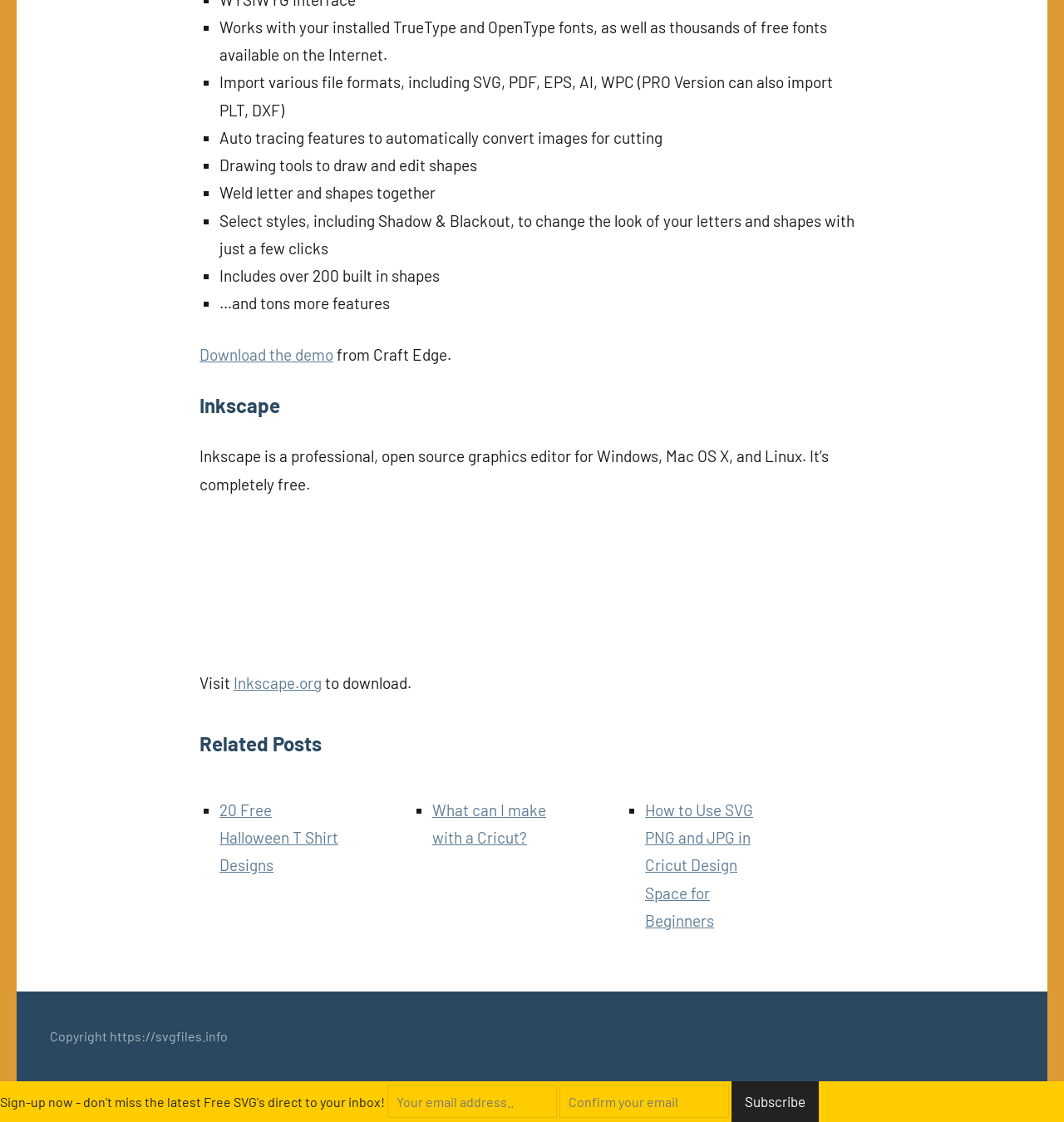Using the given description, provide the bounding box coordinates formatted as (top-left x, top-left y, bottom-right x, bottom-right y), with all values being floating point numbers between 0 and 1. Description: alt="Inkscape review"

[0.383, 0.468, 0.617, 0.485]